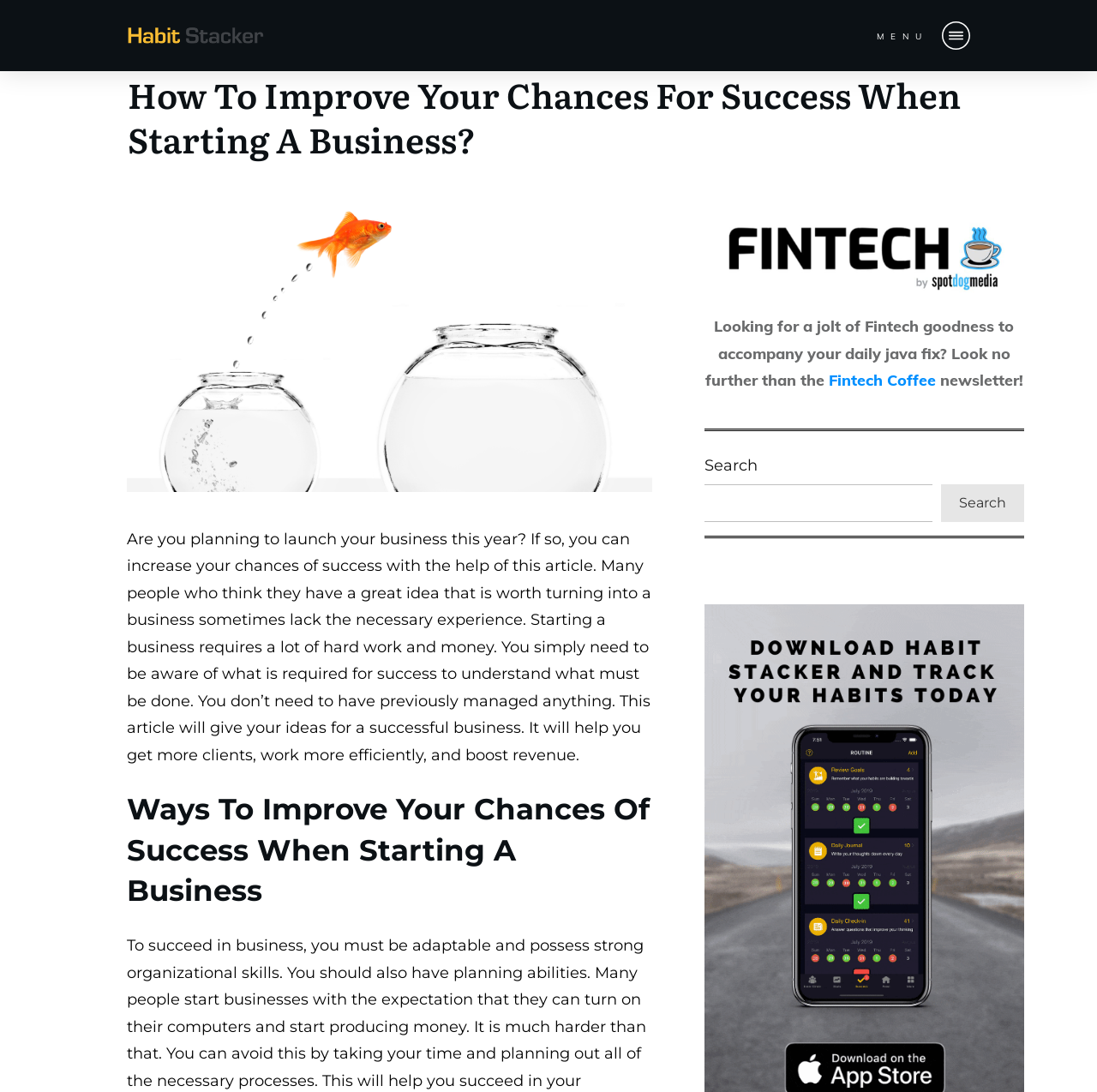Locate the bounding box for the described UI element: "Facebook Archive". Ensure the coordinates are four float numbers between 0 and 1, formatted as [left, top, right, bottom].

None